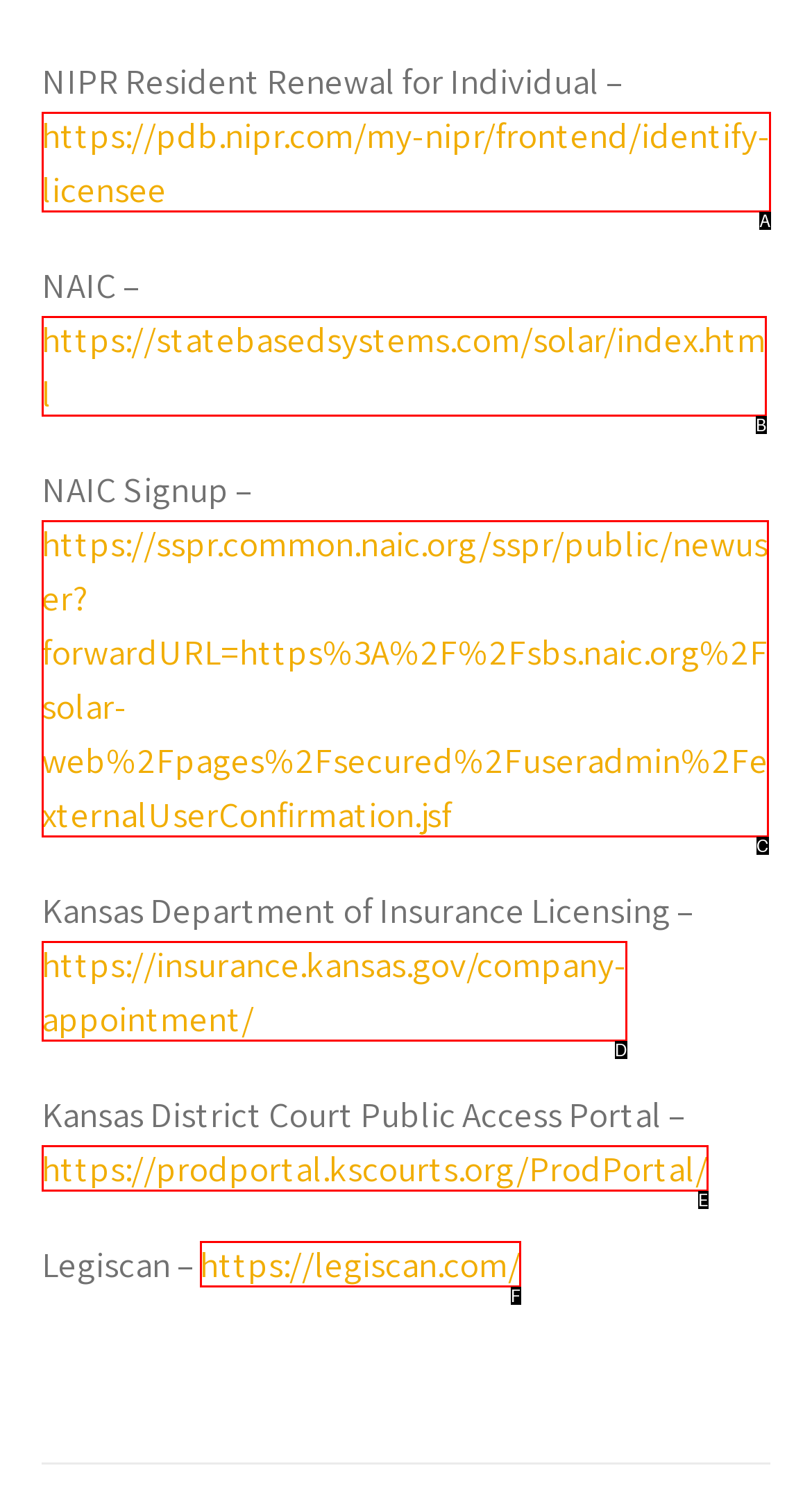Select the correct option based on the description: https://pdb.nipr.com/my-nipr/frontend/identify-licensee
Answer directly with the option’s letter.

A